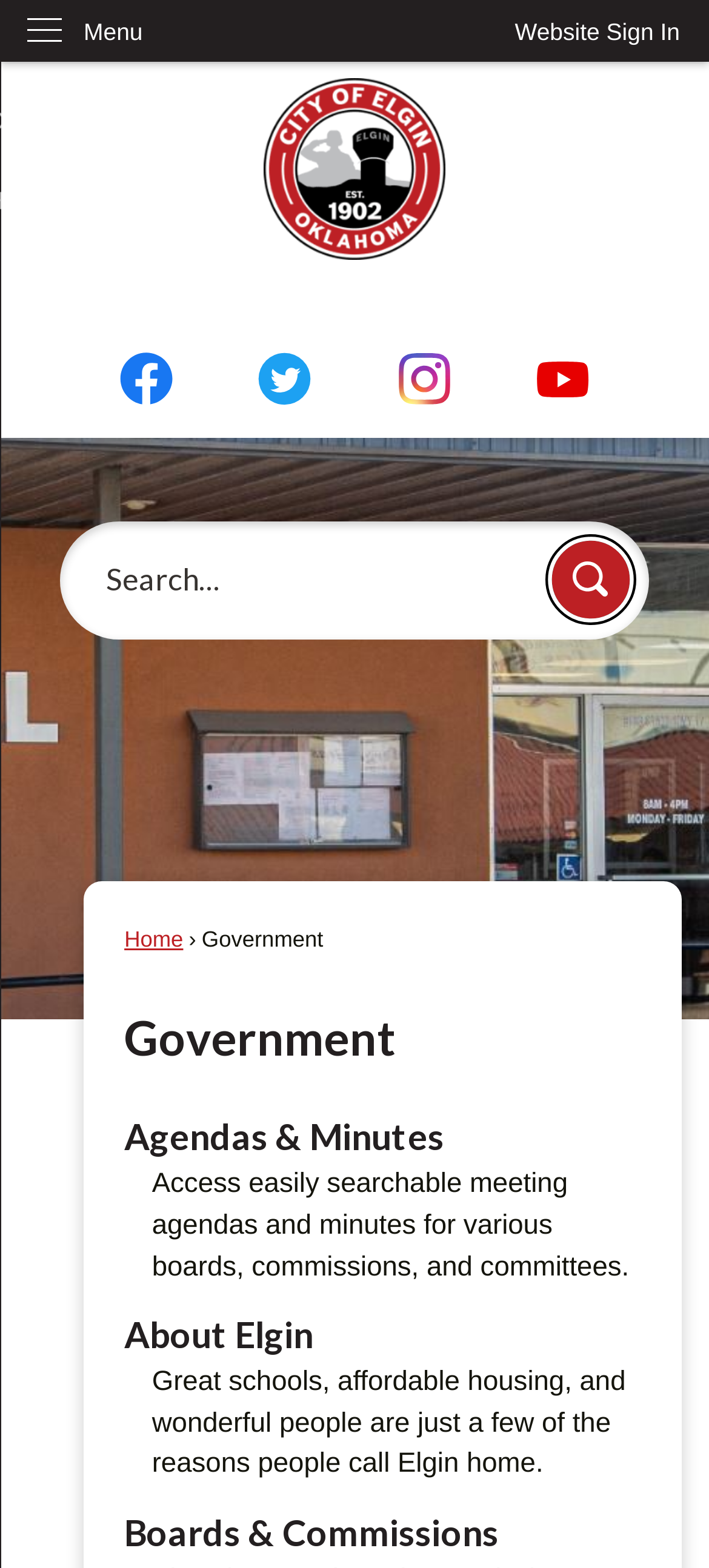Create an elaborate caption for the webpage.

The webpage is about the government of Elgin, Oklahoma. At the top left corner, there is a link to "Skip to Main Content". Next to it, on the top right corner, is a button to sign in to the website. Below the sign-in button, there is a vertical menu with the label "Menu".

The main content of the webpage is divided into several sections. On the top, there is a link to the "Home Page" with an accompanying image. Below it, there are four social media links with their corresponding icons: Facebook, Twitter, Instagram, and YouTube.

On the left side of the page, there is a search region with a text box and a search button. The search button has an image of a magnifying glass. Above the search region, there are links to "Home" and "Government", with a heading that says "Government". Below the heading, there are three subheadings: "Agendas & Minutes", "About Elgin", and "Boards & Commissions". Each subheading has a corresponding menu item and a brief description. The descriptions provide information about easily searchable meeting agendas and minutes, the benefits of living in Elgin, and the boards and commissions in the city.